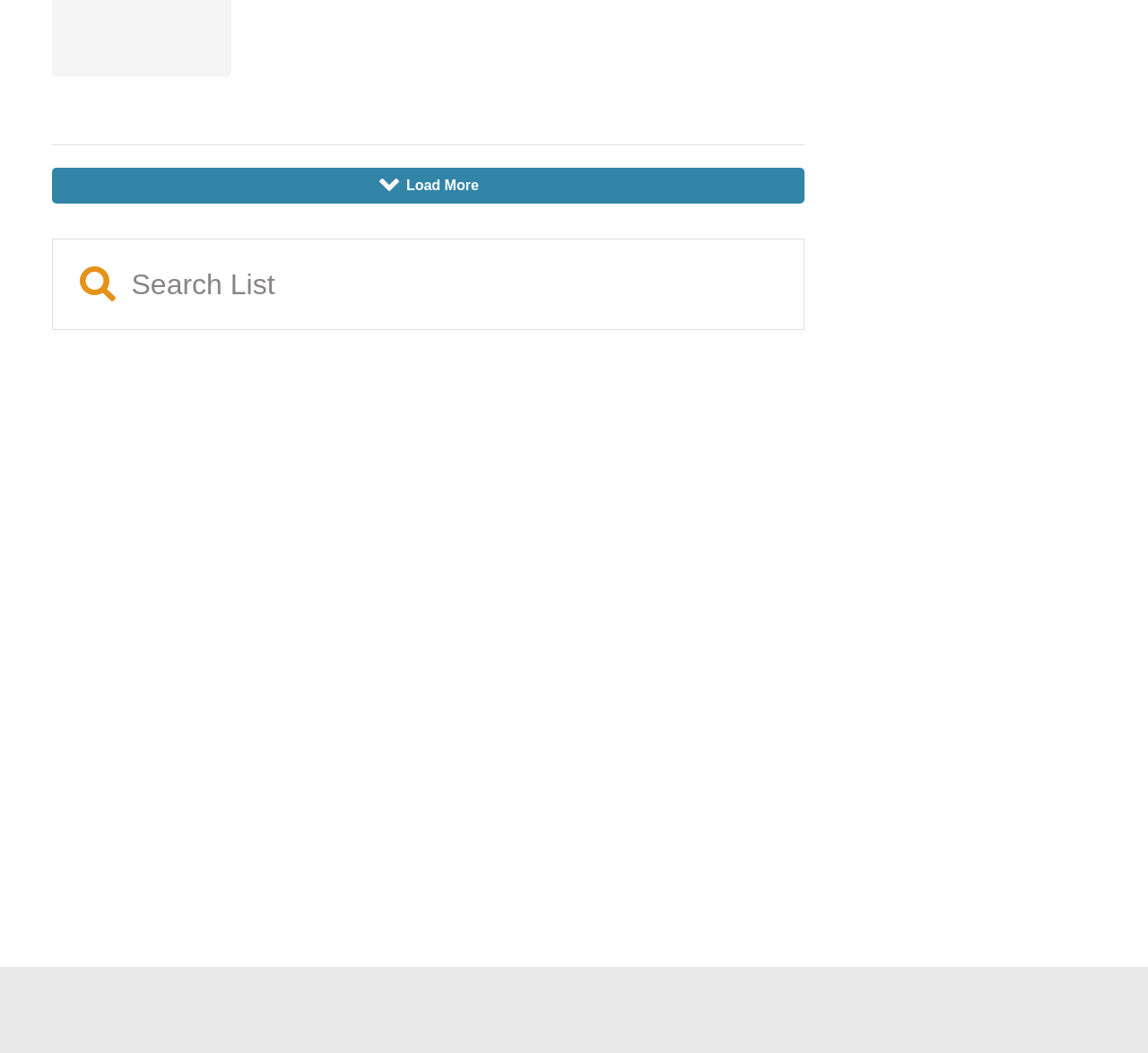Examine the image and give a thorough answer to the following question:
What is the purpose of the images on the webpage?

The images on the webpage are likely used to illustrate the articles or lists related to The Legend of Zelda series. Each article or list has an accompanying image, which suggests that the images are used to provide a visual representation of the content.